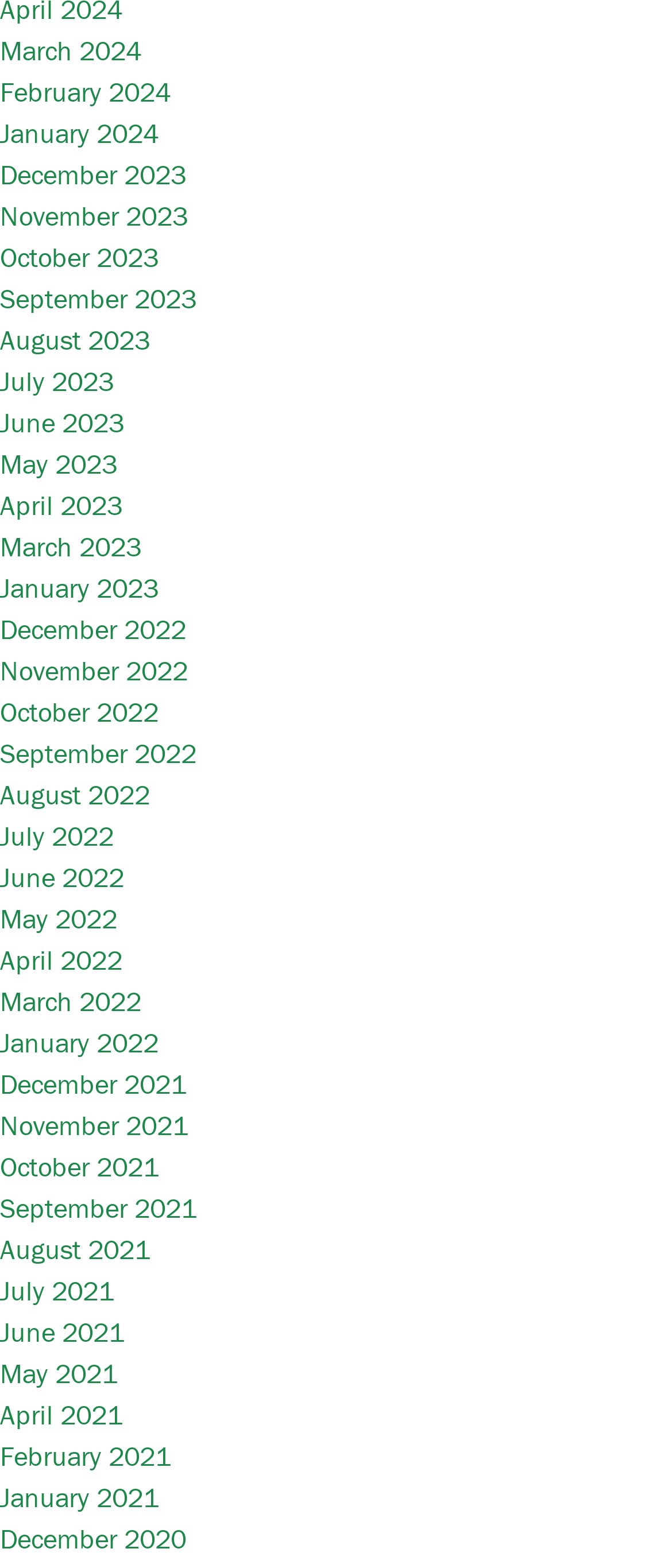Are there any links for years other than 2020, 2021, 2022, 2023, and 2024?
Use the screenshot to answer the question with a single word or phrase.

No